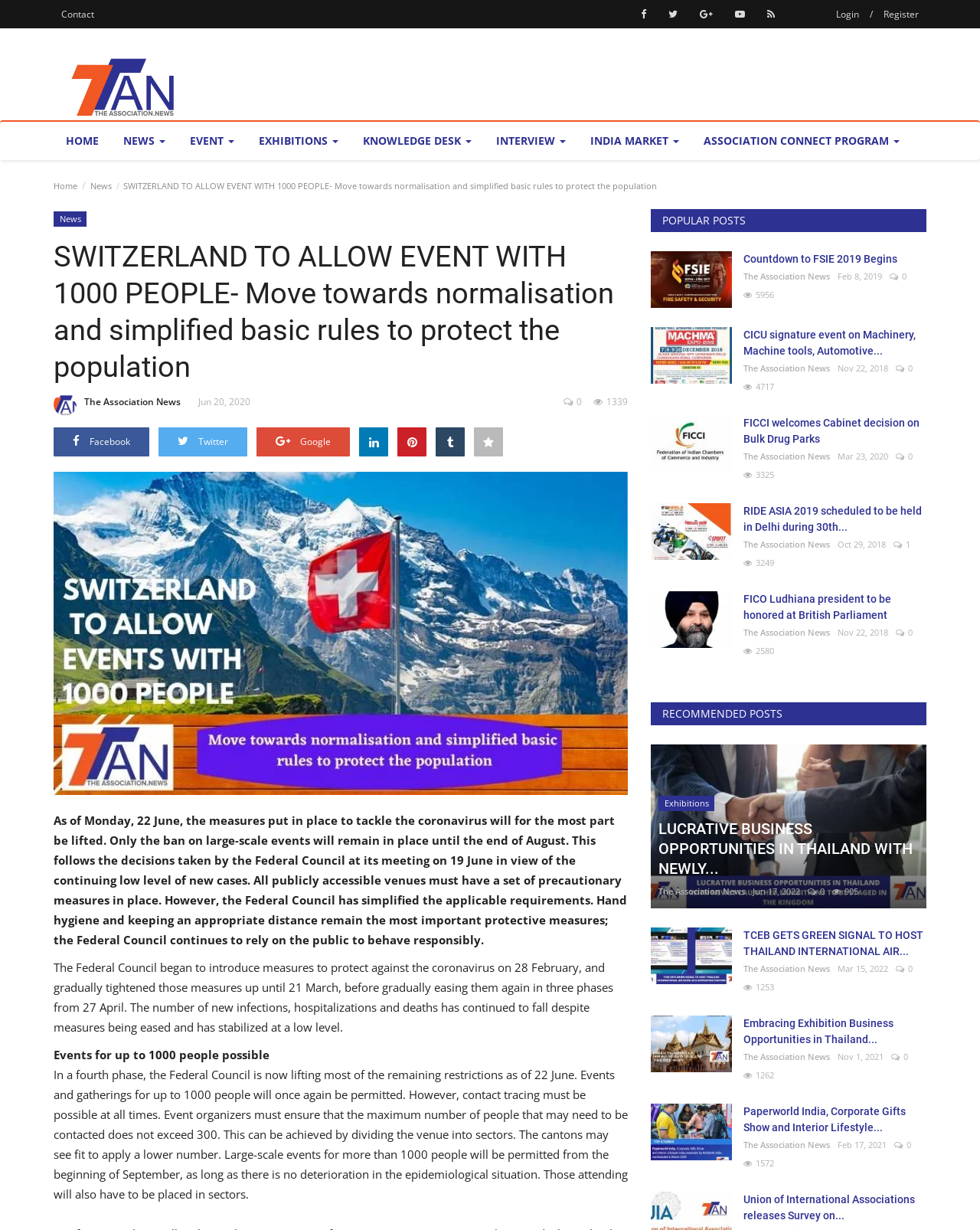Please find the bounding box for the UI component described as follows: "The Association News".

[0.759, 0.364, 0.847, 0.379]